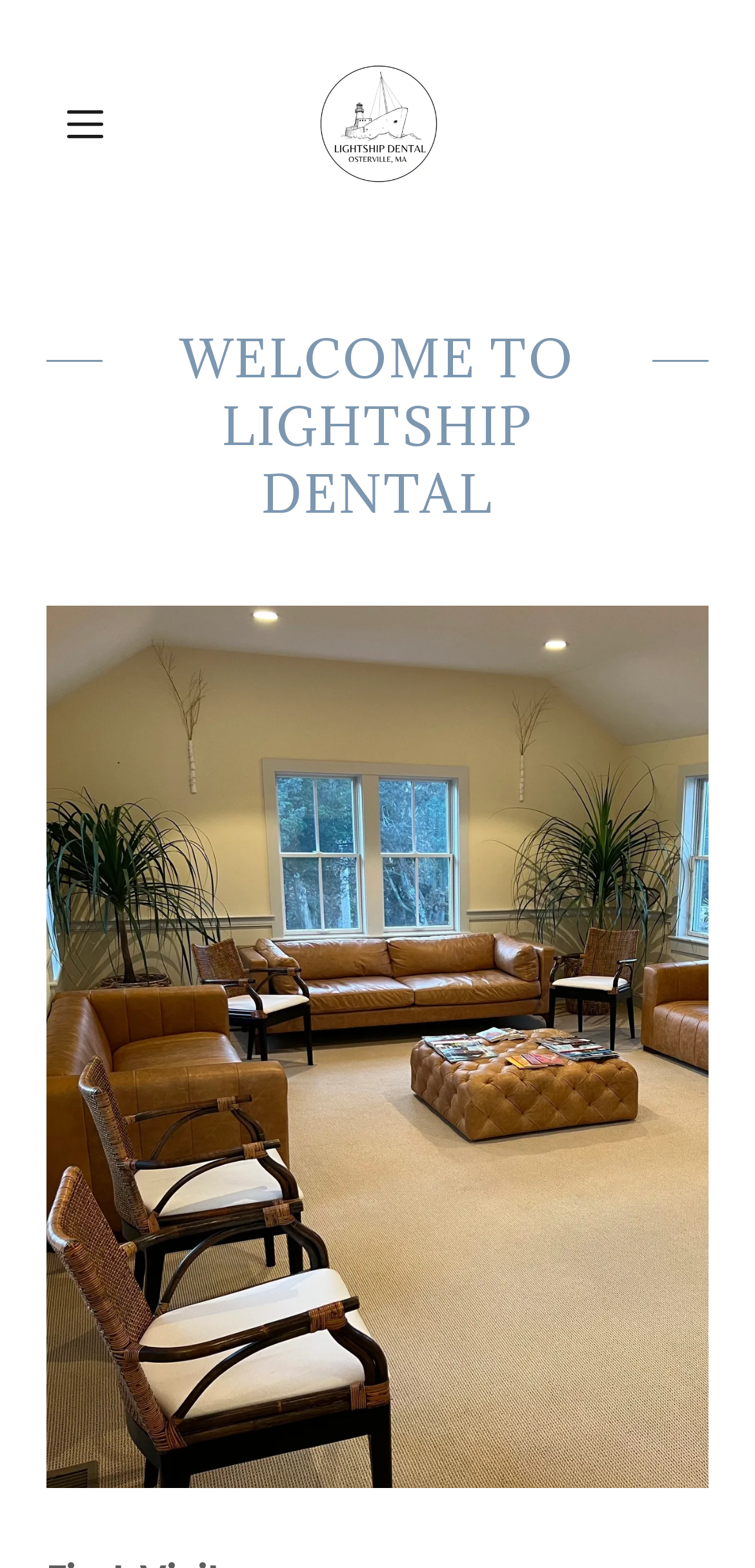Using the webpage screenshot, locate the HTML element that fits the following description and provide its bounding box: "title="LIGHTSHIP DENTAL"".

[0.397, 0.03, 0.603, 0.128]